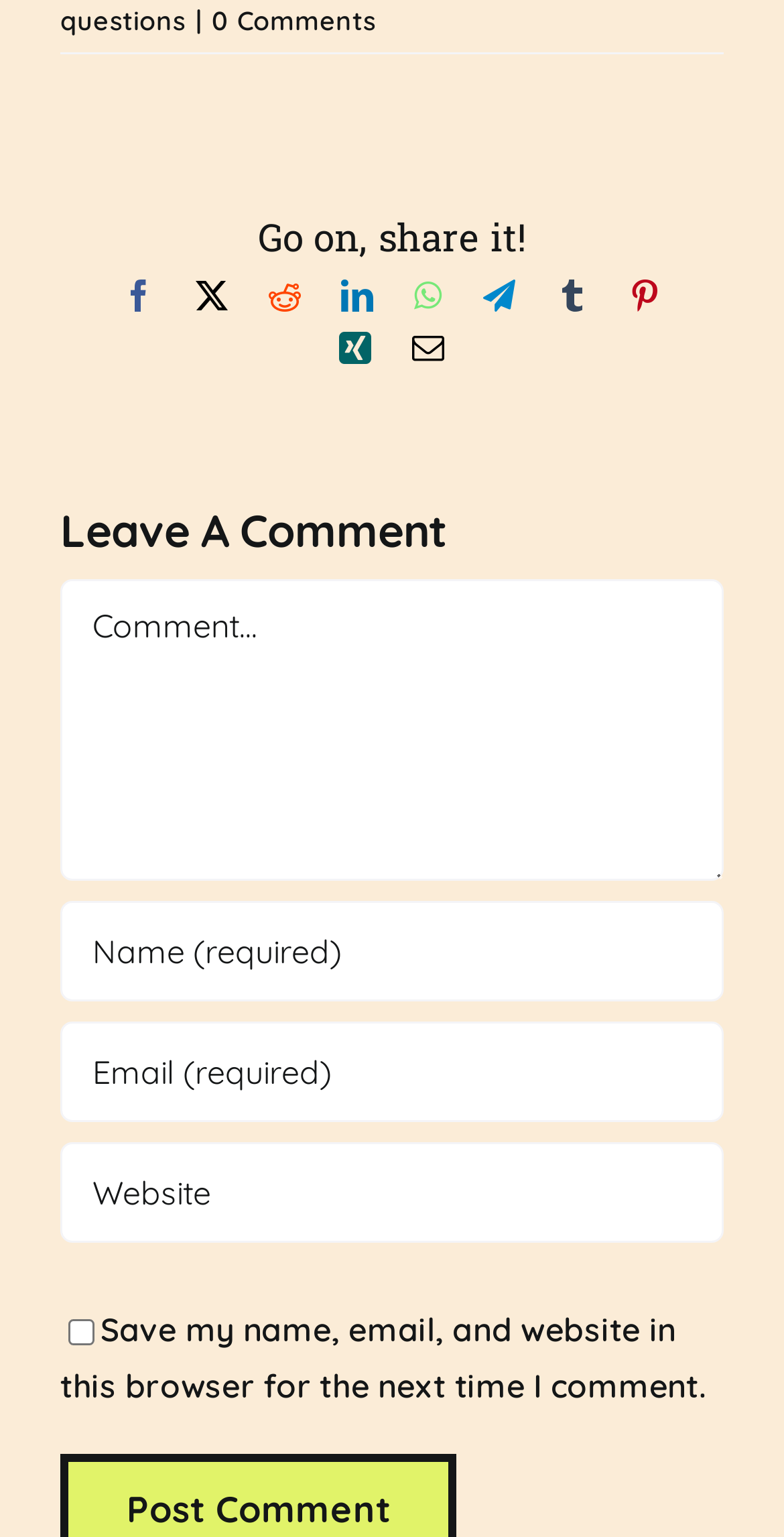Please indicate the bounding box coordinates of the element's region to be clicked to achieve the instruction: "Share on Facebook". Provide the coordinates as four float numbers between 0 and 1, i.e., [left, top, right, bottom].

[0.156, 0.182, 0.198, 0.203]